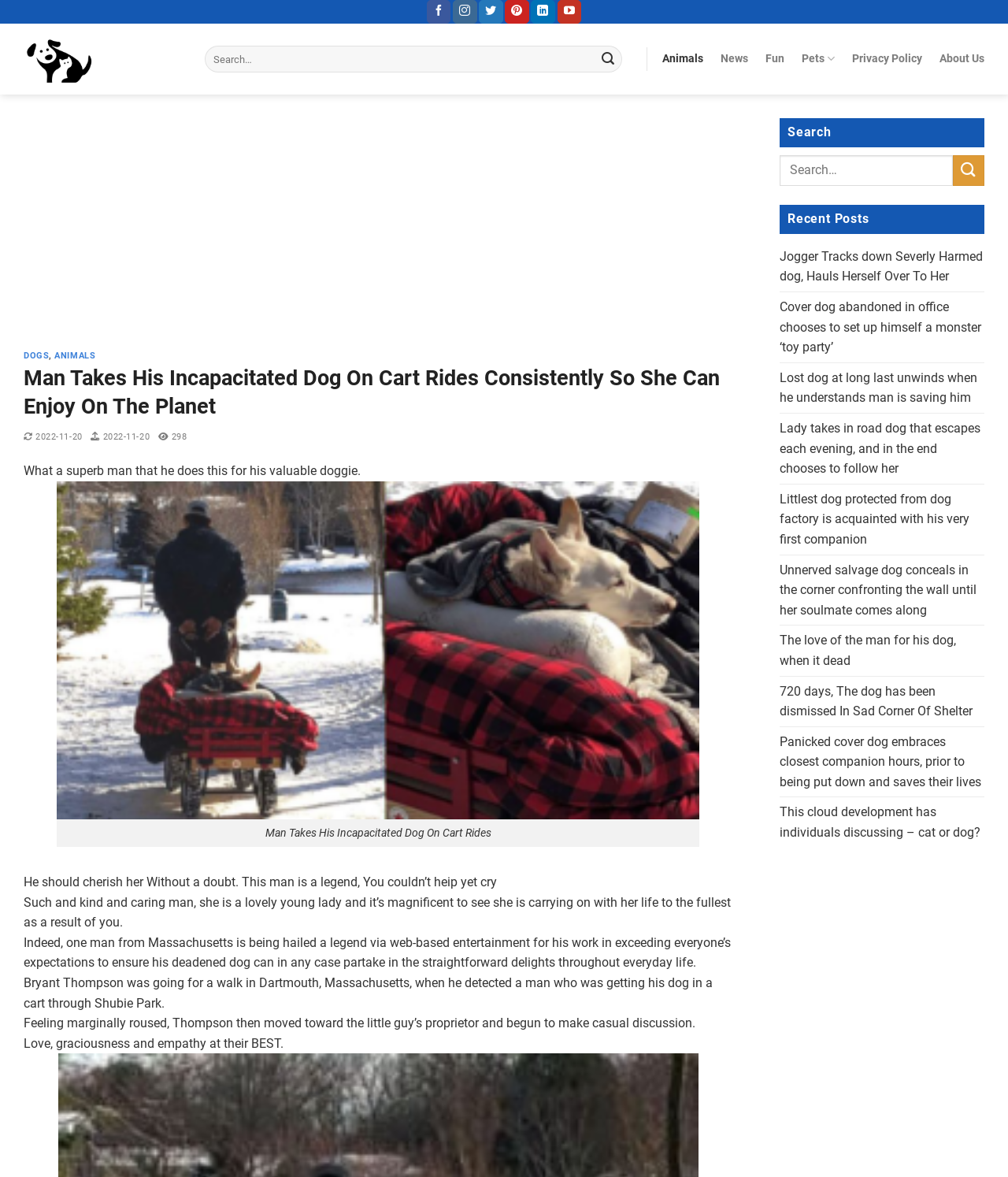Please provide a one-word or short phrase answer to the question:
What is the name of the man who takes his incapacitated dog on cart rides?

Bryant Thompson